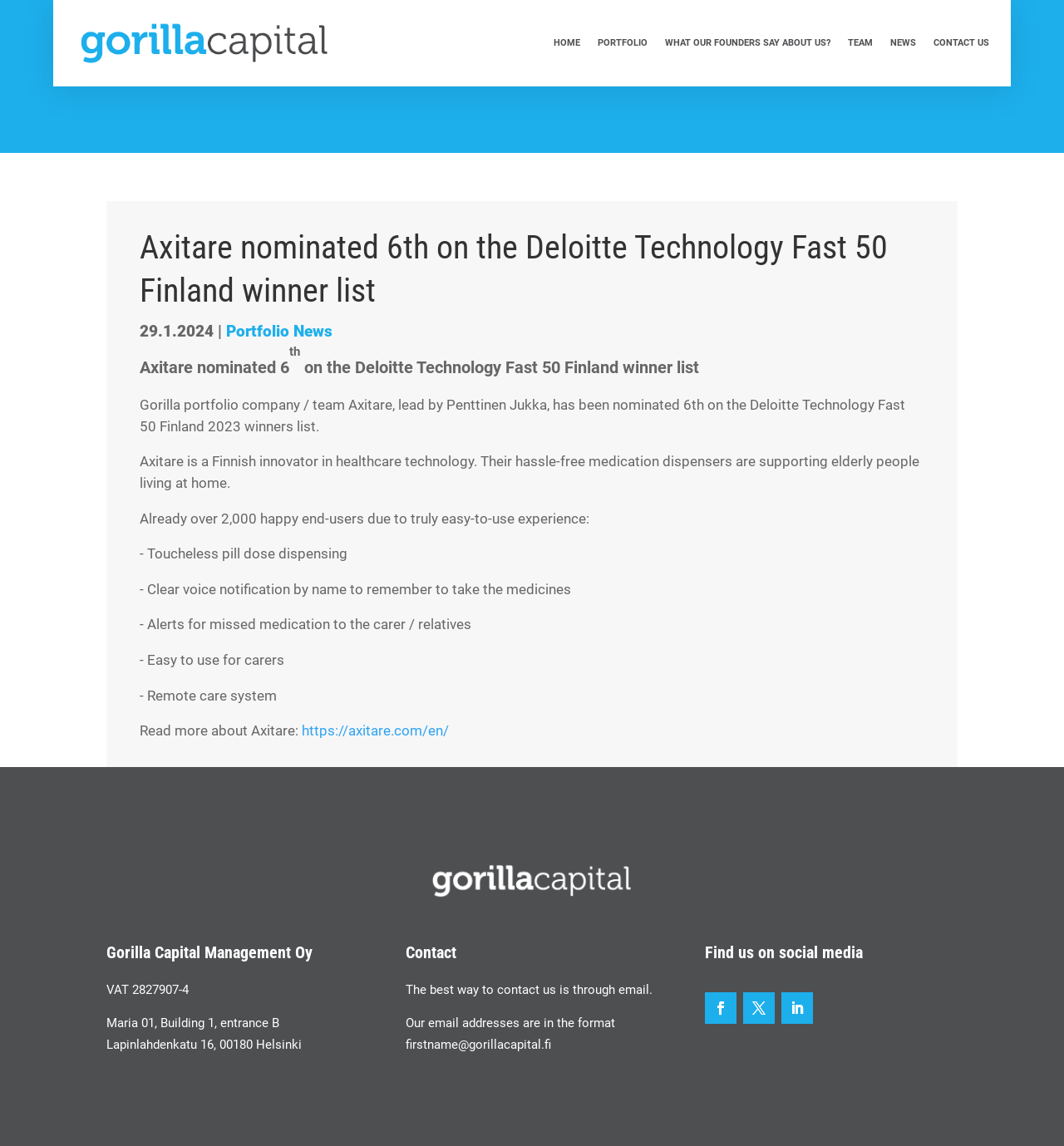Please provide the bounding box coordinates for the element that needs to be clicked to perform the instruction: "download SEBA 10 वीं सामाजिक विज्ञान प्रश्न पत्र 2024". The coordinates must consist of four float numbers between 0 and 1, formatted as [left, top, right, bottom].

None